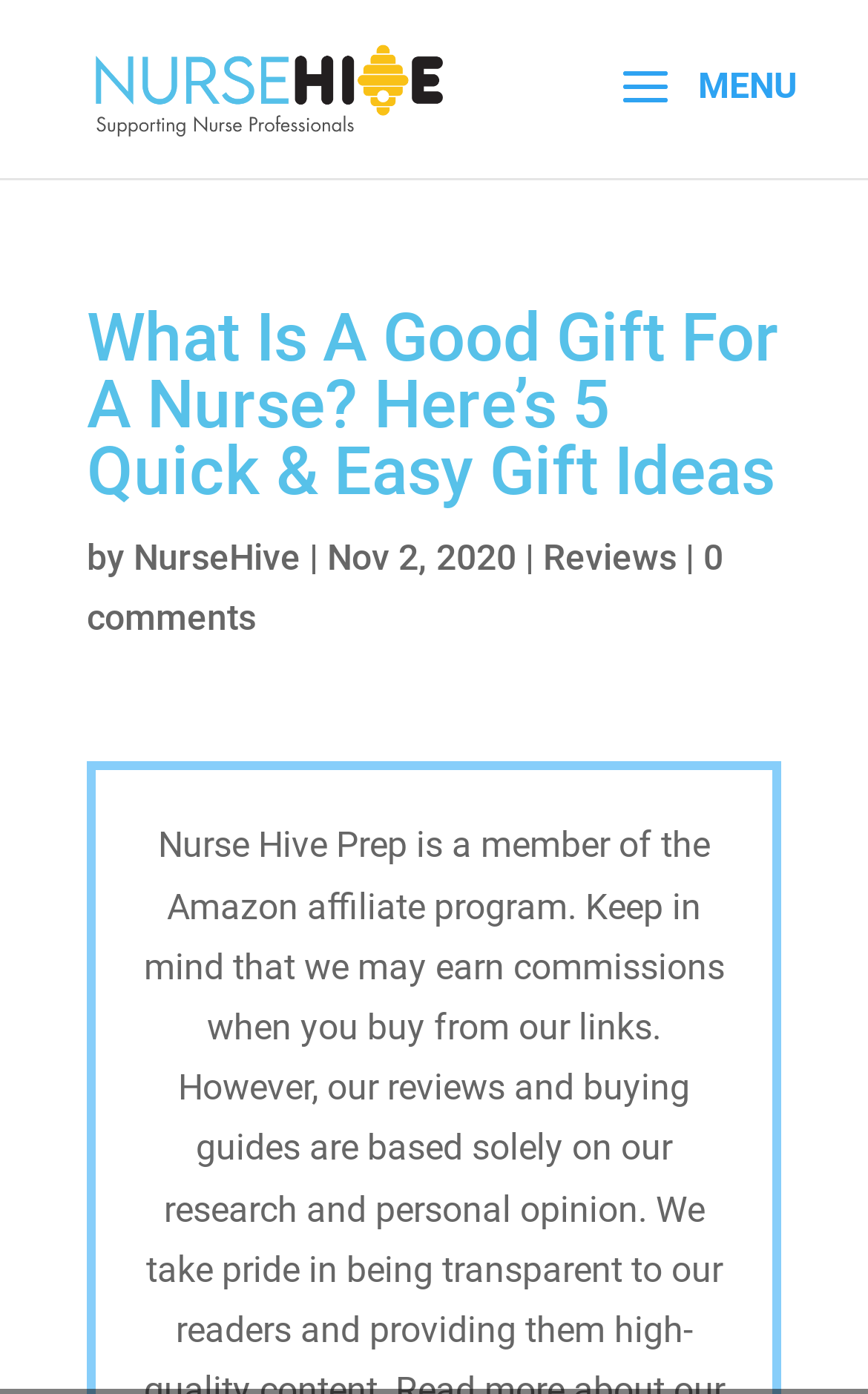What is the category of the article?
Give a thorough and detailed response to the question.

The category of the article can be found below the title of the article, where it says 'Reviews' as a link.